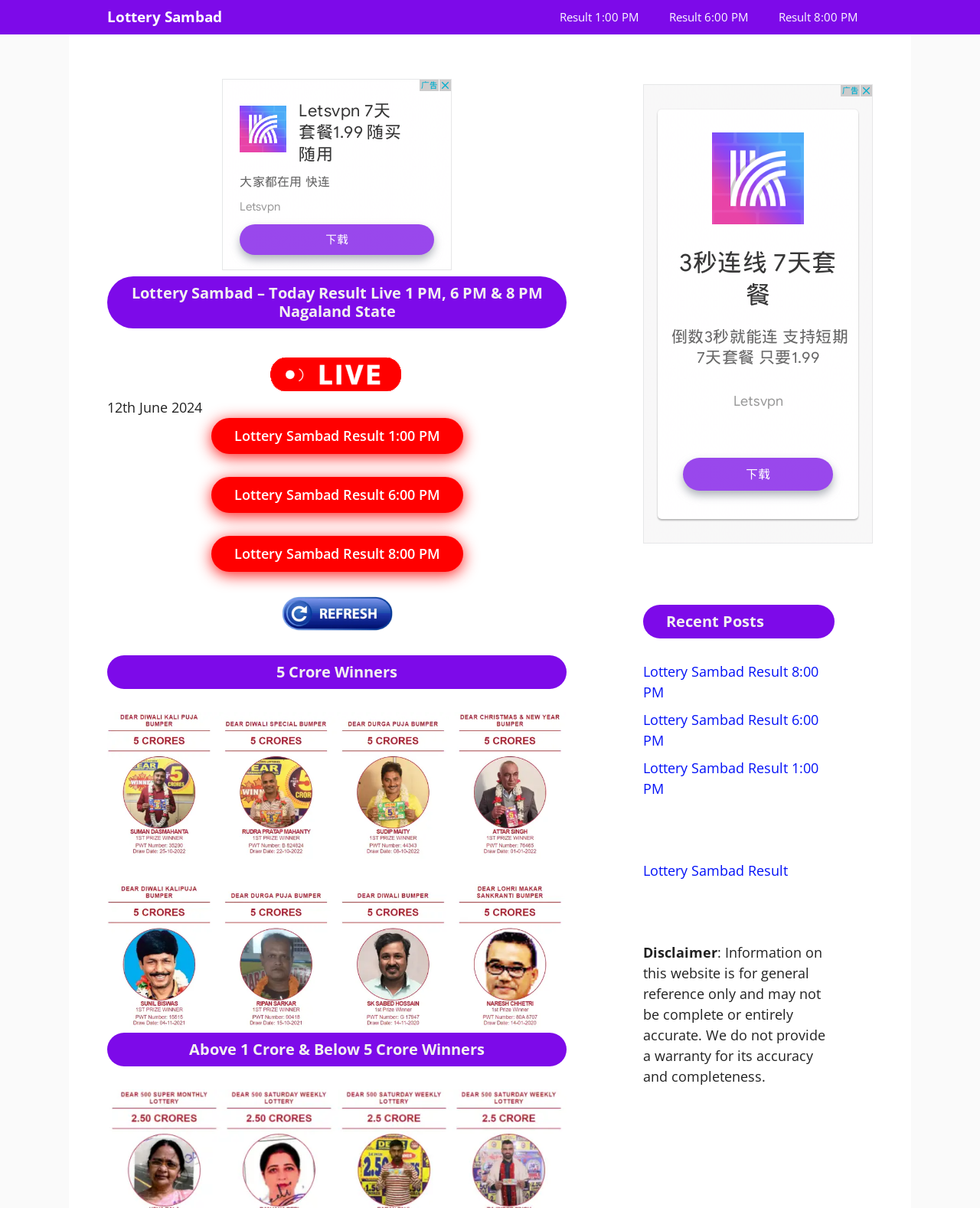Please find the bounding box coordinates of the element's region to be clicked to carry out this instruction: "Check Recent Posts".

[0.656, 0.501, 0.852, 0.529]